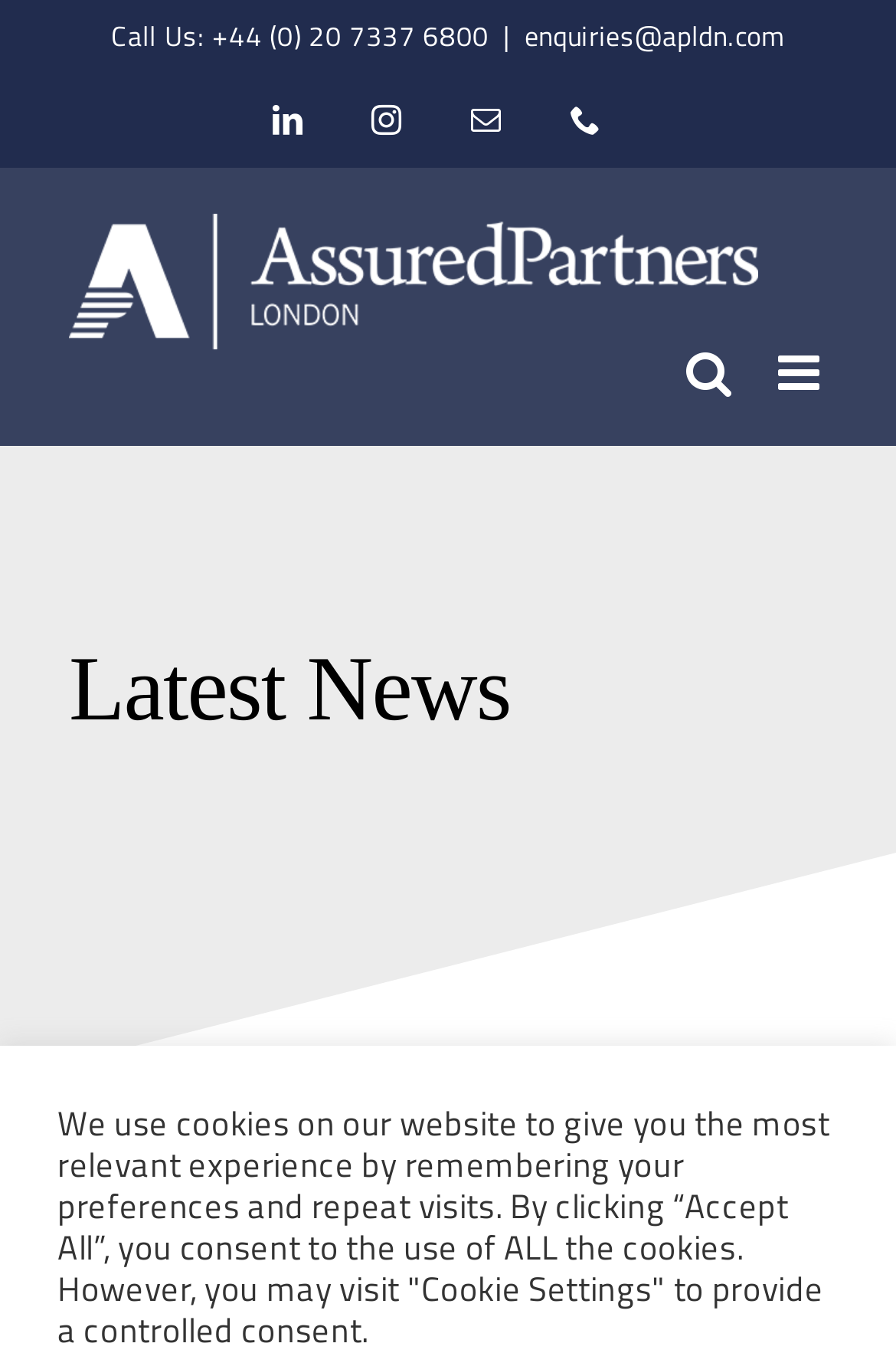Reply to the question below using a single word or brief phrase:
How many social media links are there?

4